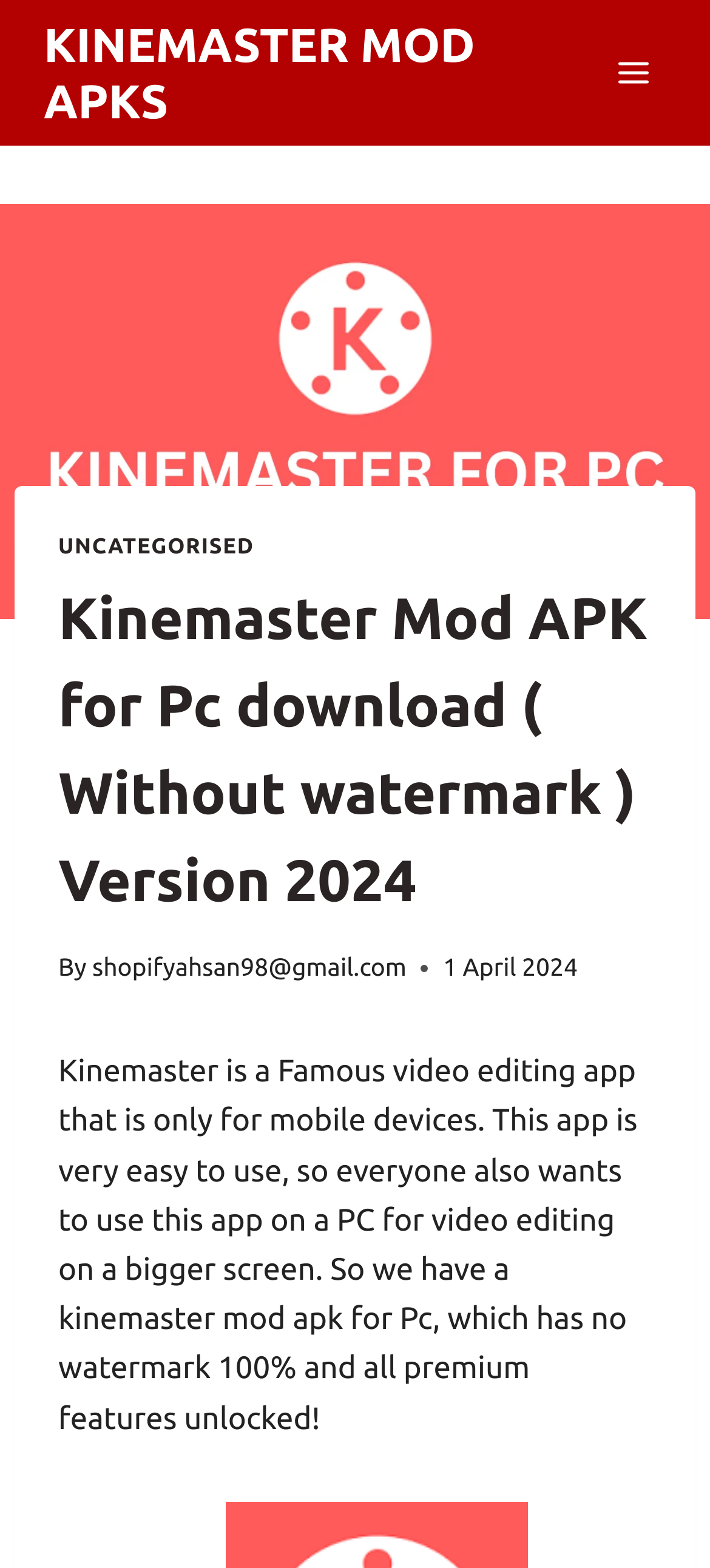Please answer the following question using a single word or phrase: 
When was the webpage last updated?

1 April 2024